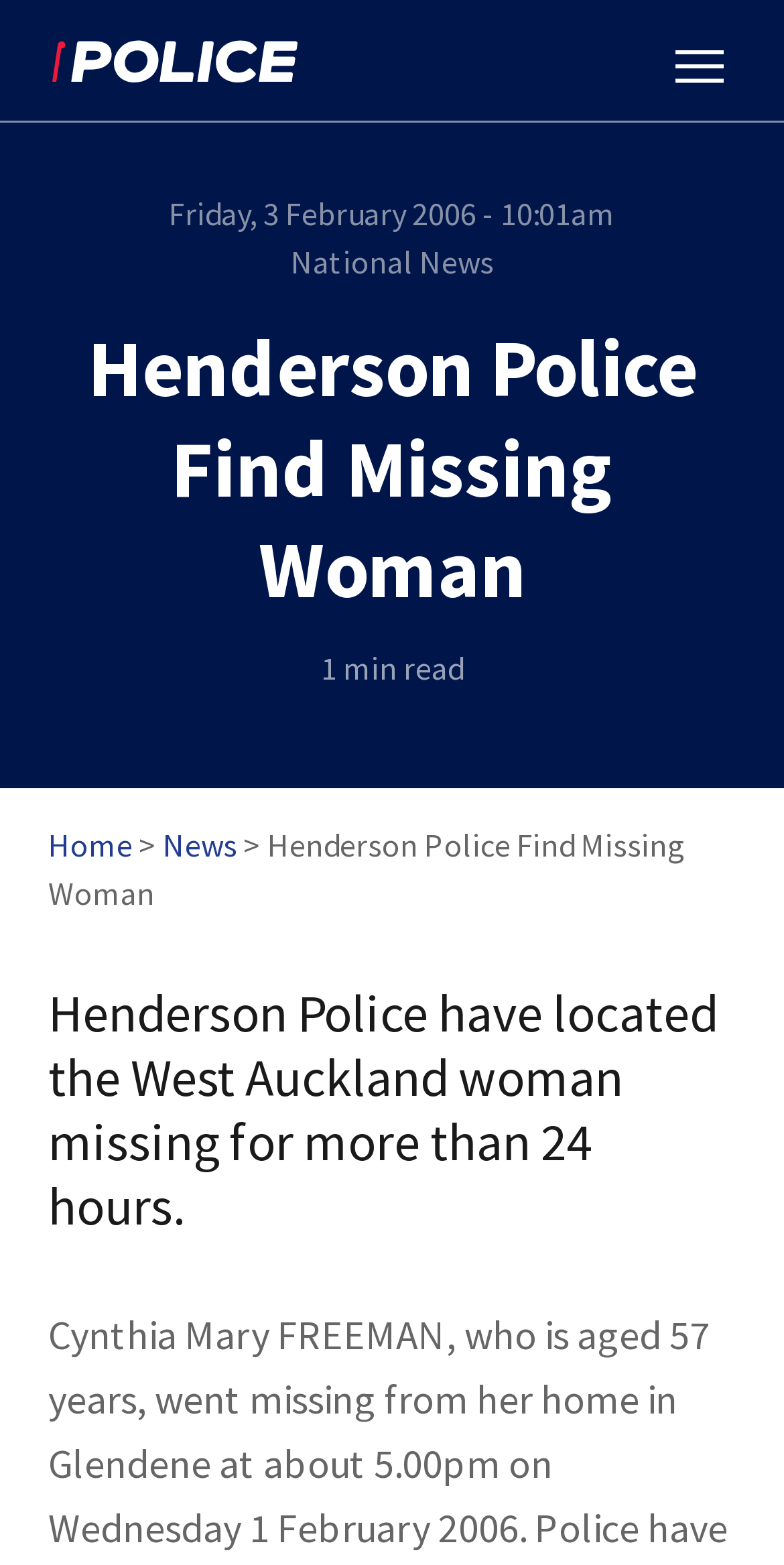Find the bounding box coordinates of the UI element according to this description: "Incubators/Warmers".

None